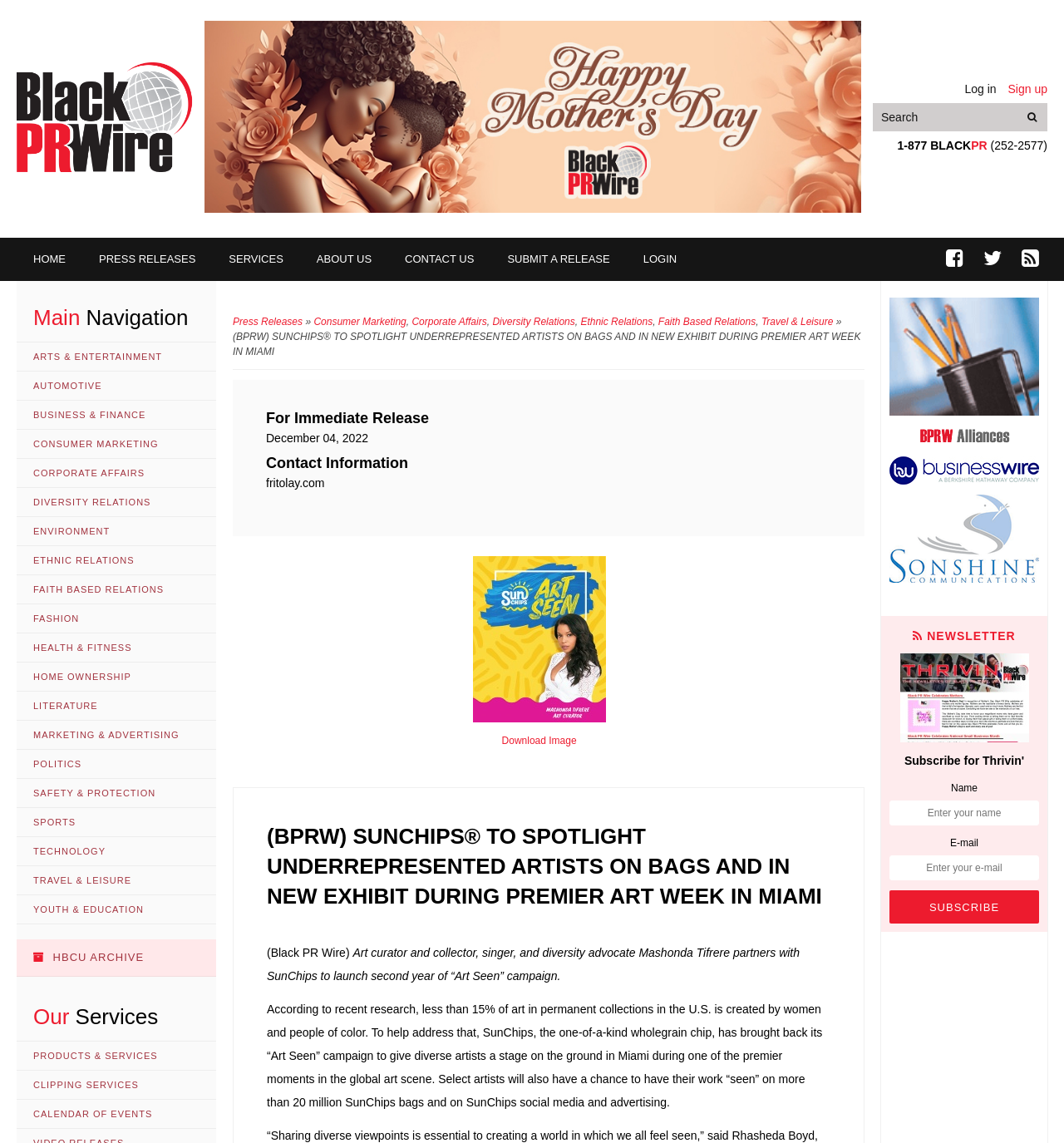What is the name of the art curator partnering with SunChips?
Kindly offer a comprehensive and detailed response to the question.

I read the press release and found that the art curator partnering with SunChips is Mashonda Tifrere, who is also a singer and diversity advocate.